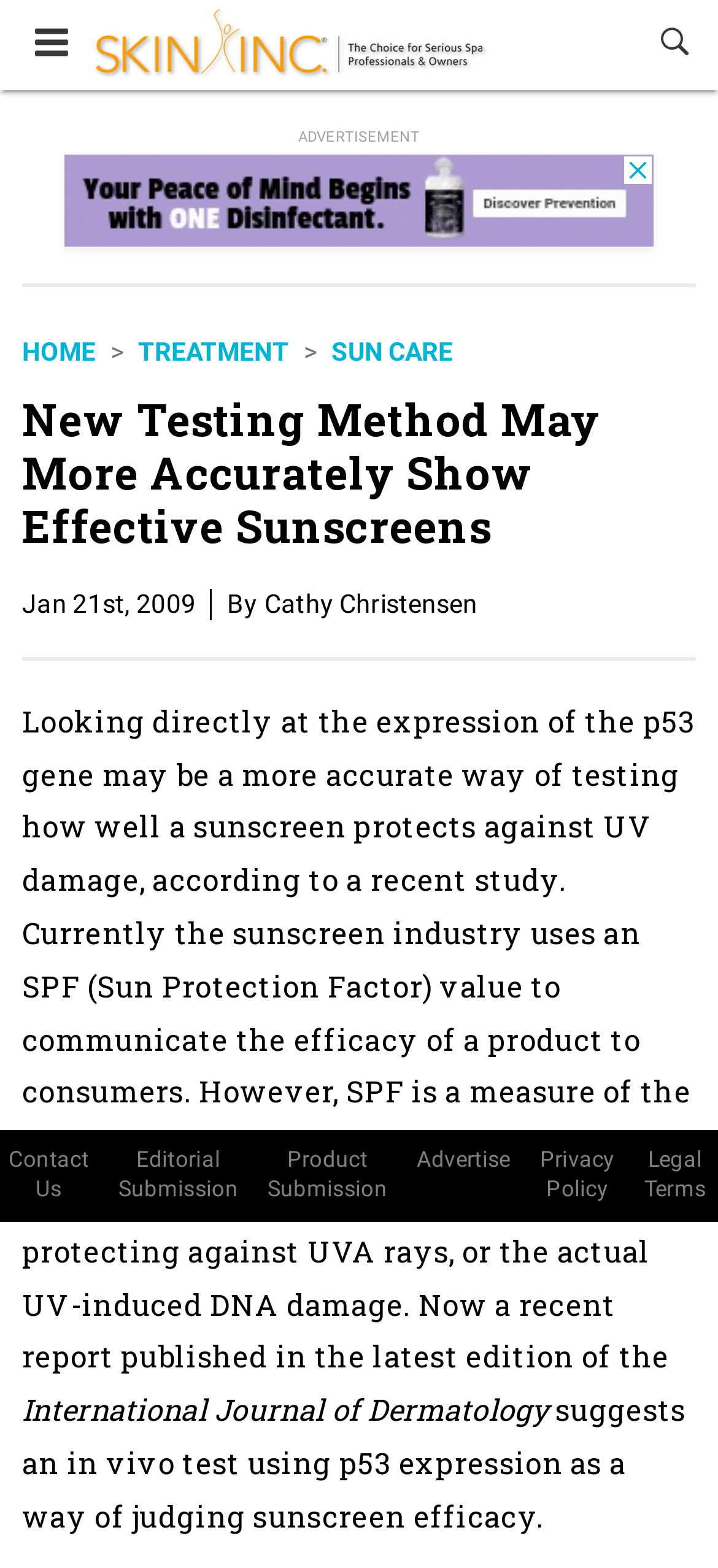Please respond to the question with a concise word or phrase:
What is the name of the journal that published the recent report?

International Journal of Dermatology